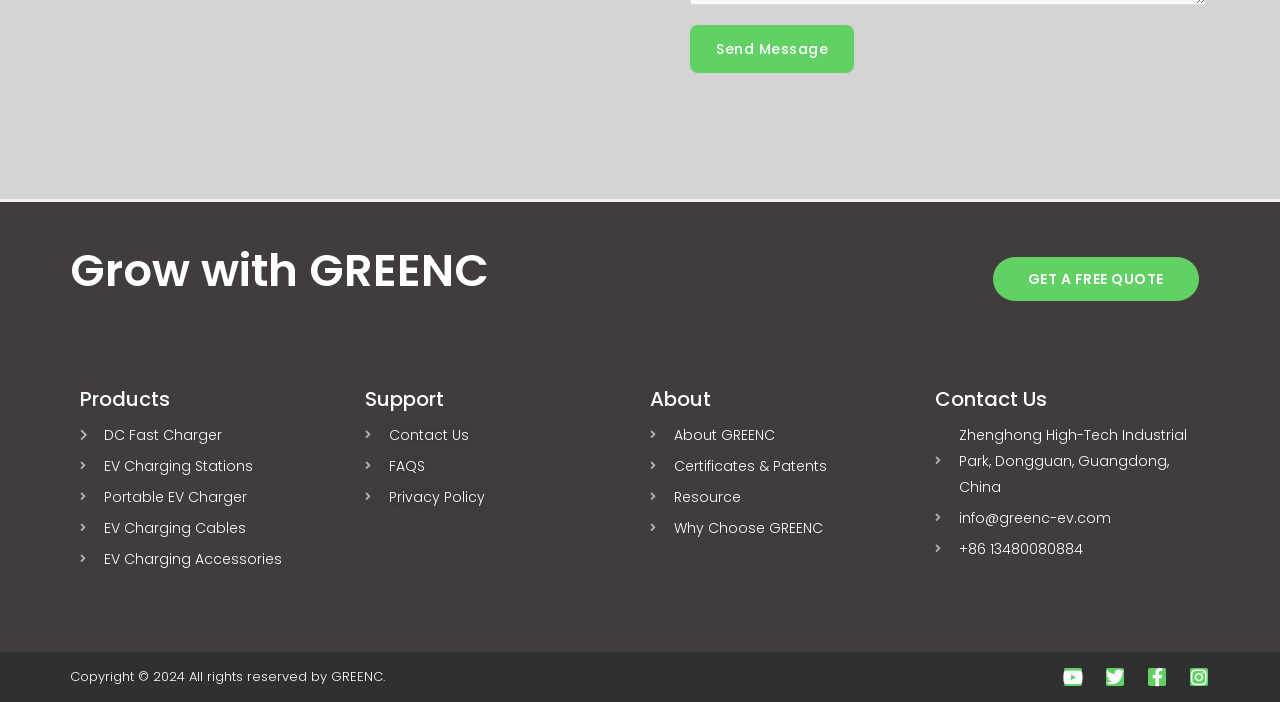What is the company name?
Use the image to give a comprehensive and detailed response to the question.

The company name is mentioned in the heading 'Grow with GREENC' and also in the copyright information at the bottom of the page.